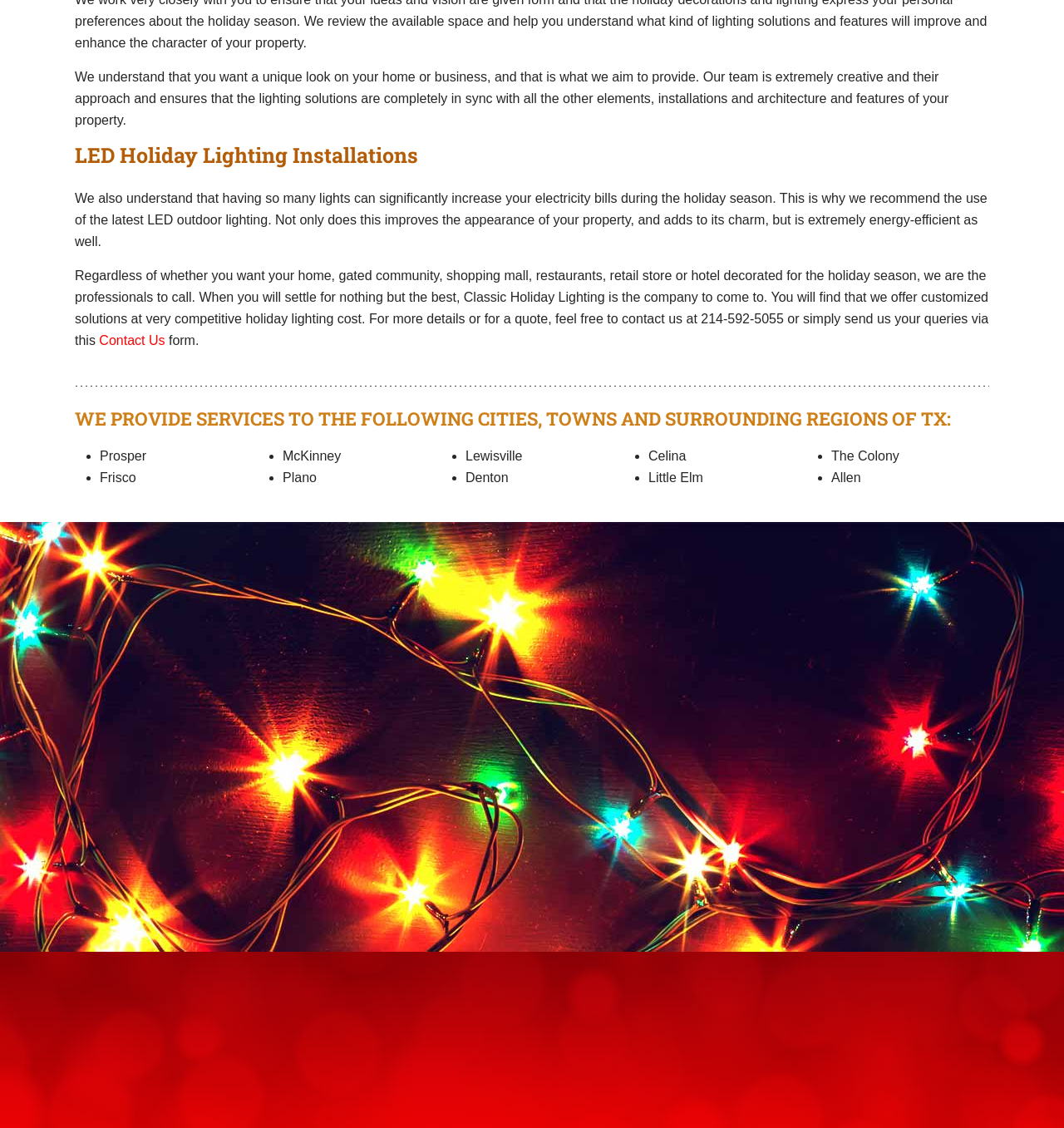Using the given element description, provide the bounding box coordinates (top-left x, top-left y, bottom-right x, bottom-right y) for the corresponding UI element in the screenshot: name="phone" placeholder="Phone"

[0.383, 0.659, 0.662, 0.692]